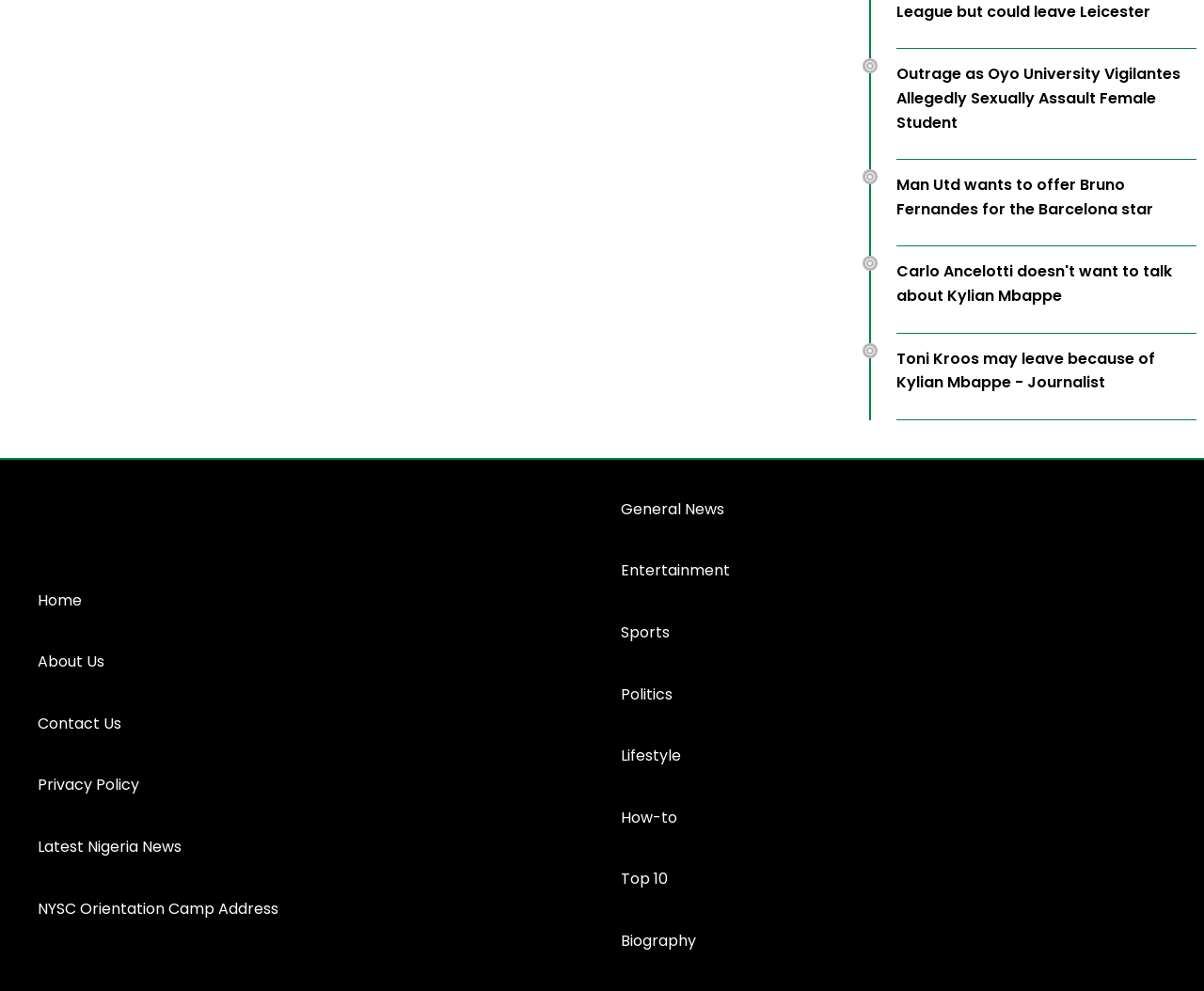What is the logo of the website?
Answer the question with a single word or phrase by looking at the picture.

Daily Stand Logo White